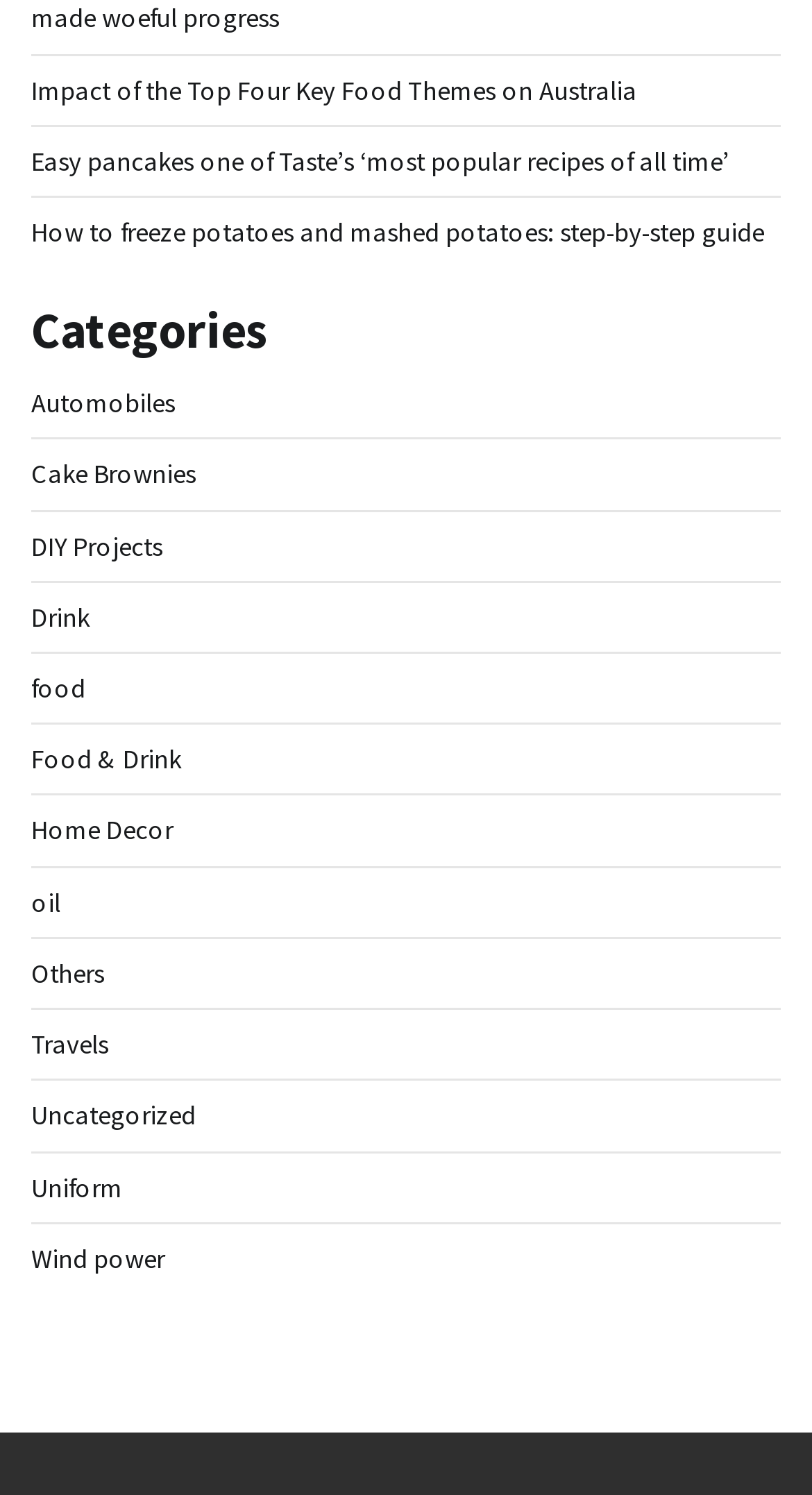What is the first article title on the webpage?
Please provide a comprehensive answer based on the contents of the image.

I looked at the first link on the webpage, and its text is 'Impact of the Top Four Key Food Themes on Australia', which appears to be the title of an article.